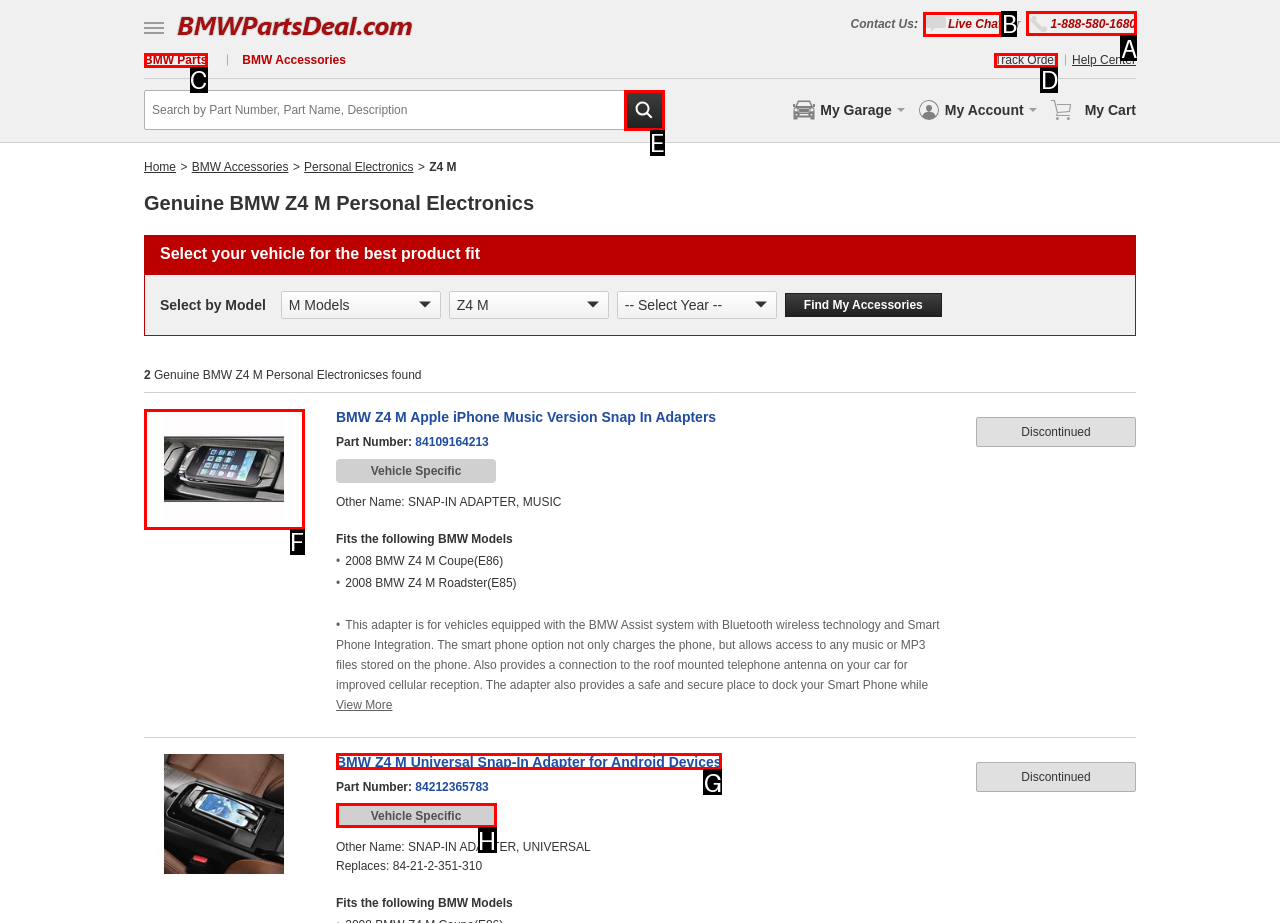Determine which HTML element should be clicked for this task: Call us
Provide the option's letter from the available choices.

A